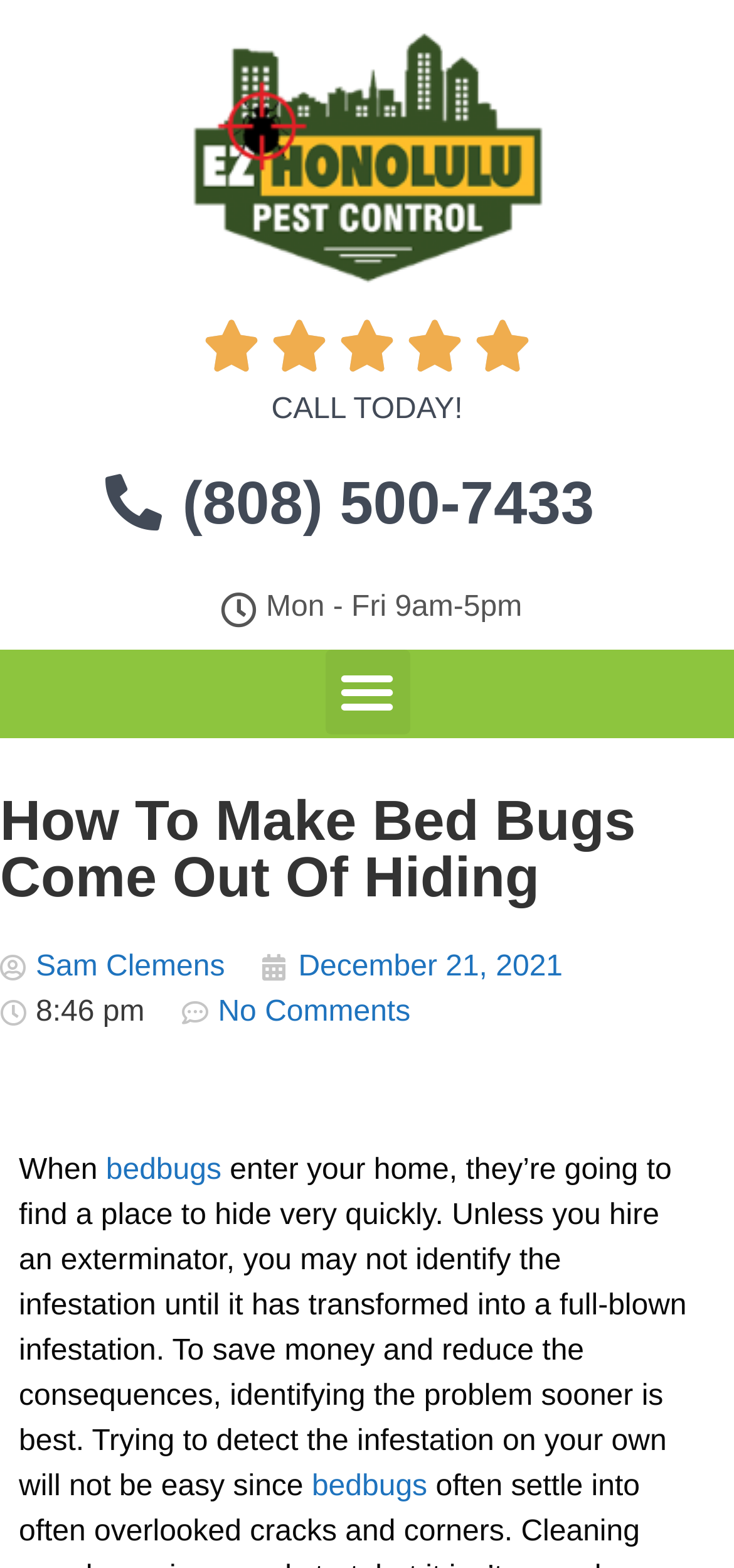Pinpoint the bounding box coordinates of the clickable area needed to execute the instruction: "Click the business logo". The coordinates should be specified as four float numbers between 0 and 1, i.e., [left, top, right, bottom].

[0.244, 0.012, 0.756, 0.187]